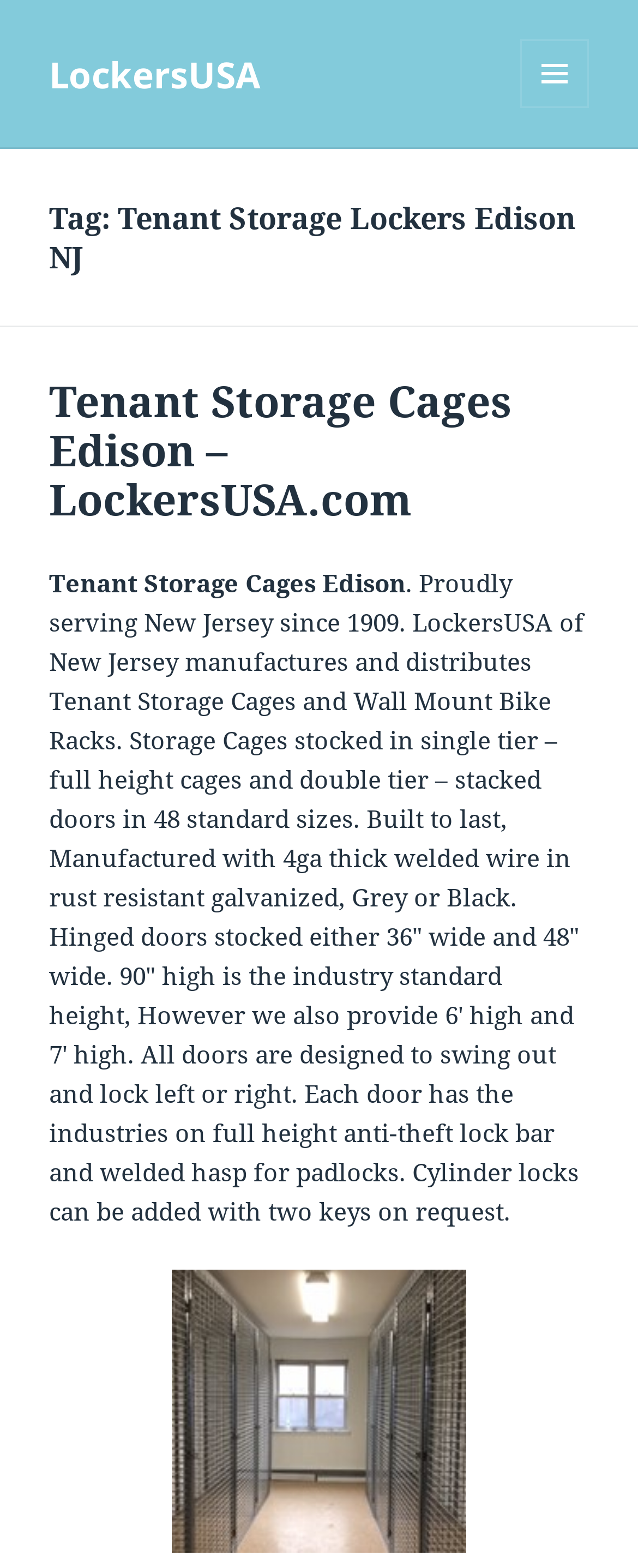Examine the image and give a thorough answer to the following question:
How many keys are provided with cylinder locks?

According to the descriptive text, cylinder locks can be added with two keys on request.